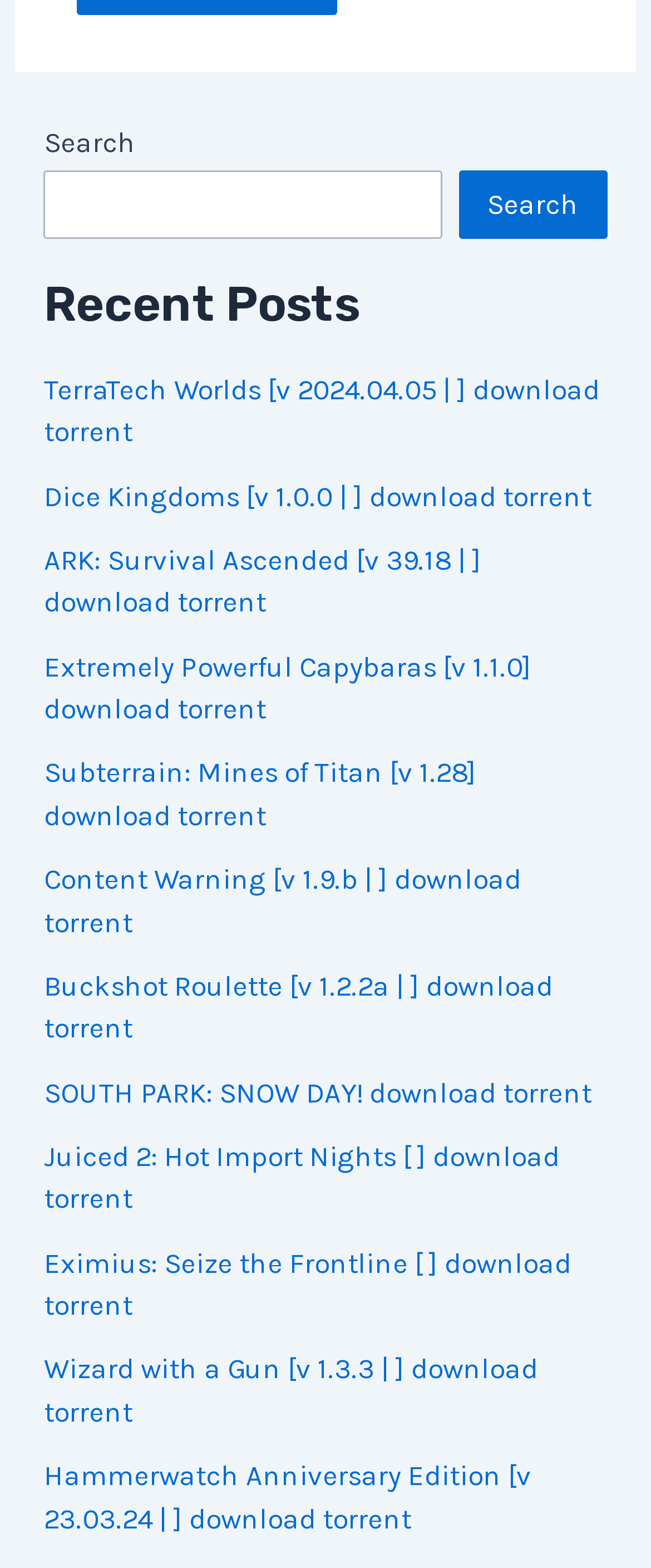Provide a brief response using a word or short phrase to this question:
Is there a button to submit the search query?

Yes